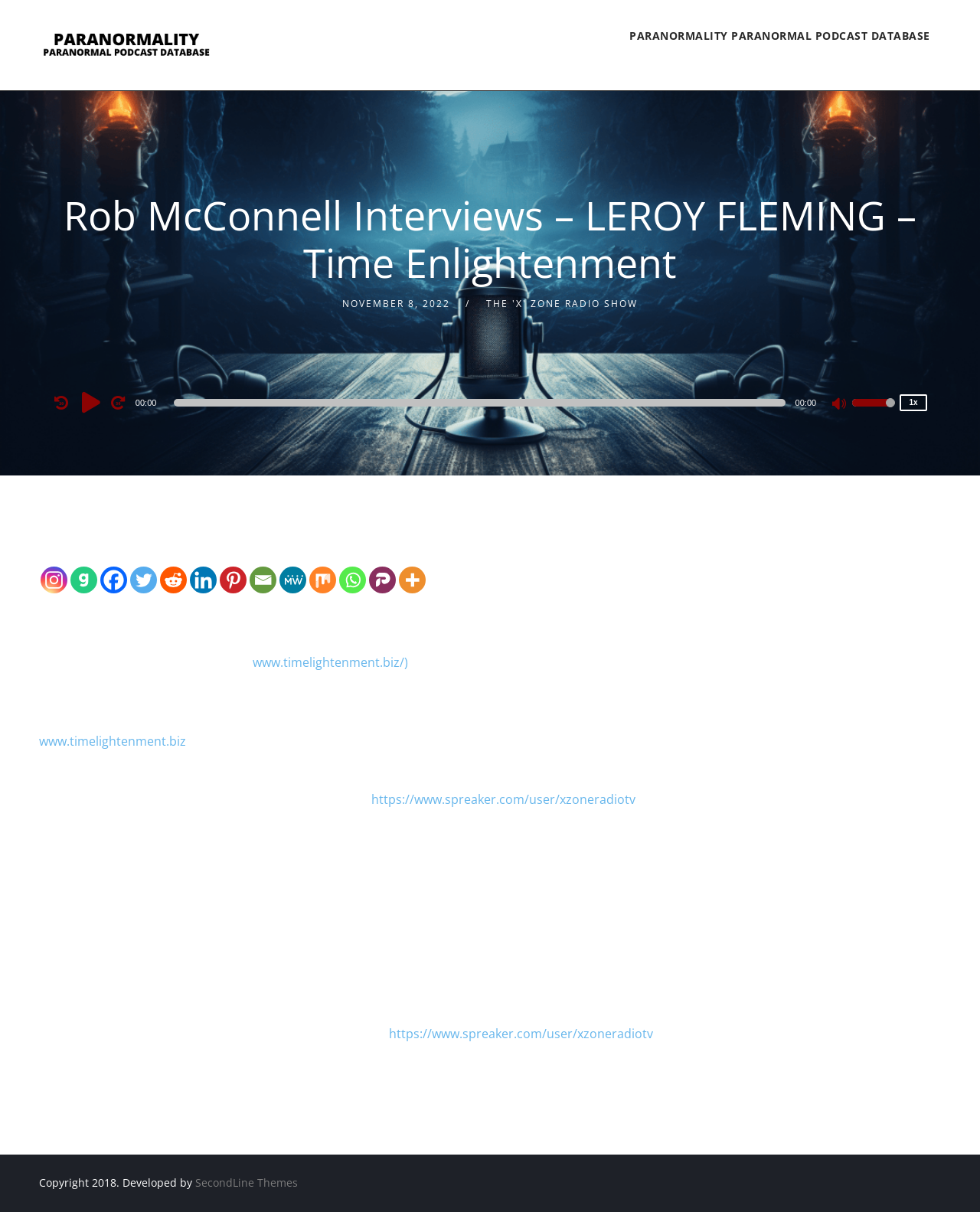Specify the bounding box coordinates of the area to click in order to execute this command: 'Follow on Instagram'. The coordinates should consist of four float numbers ranging from 0 to 1, and should be formatted as [left, top, right, bottom].

[0.042, 0.467, 0.069, 0.489]